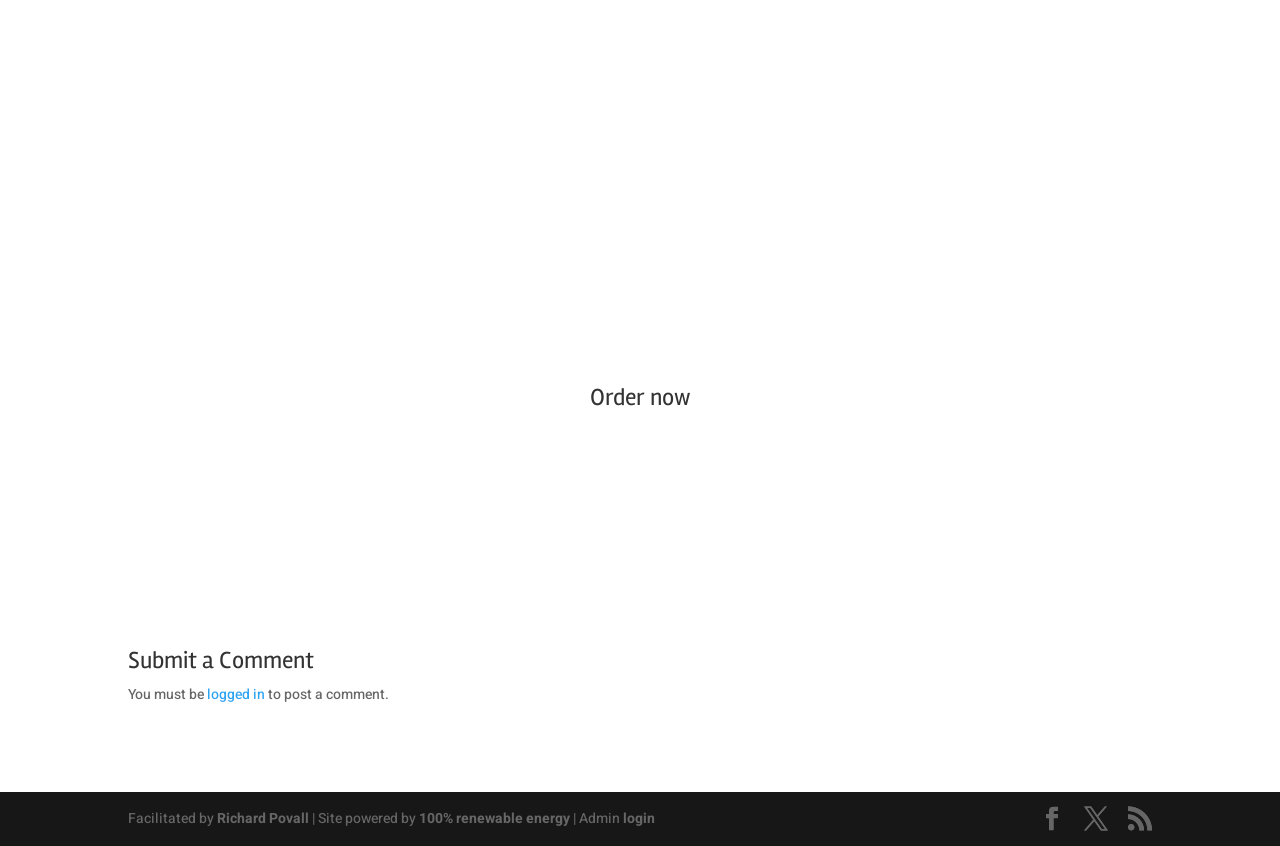Find the bounding box of the UI element described as follows: "Richard Povall".

[0.17, 0.955, 0.241, 0.98]